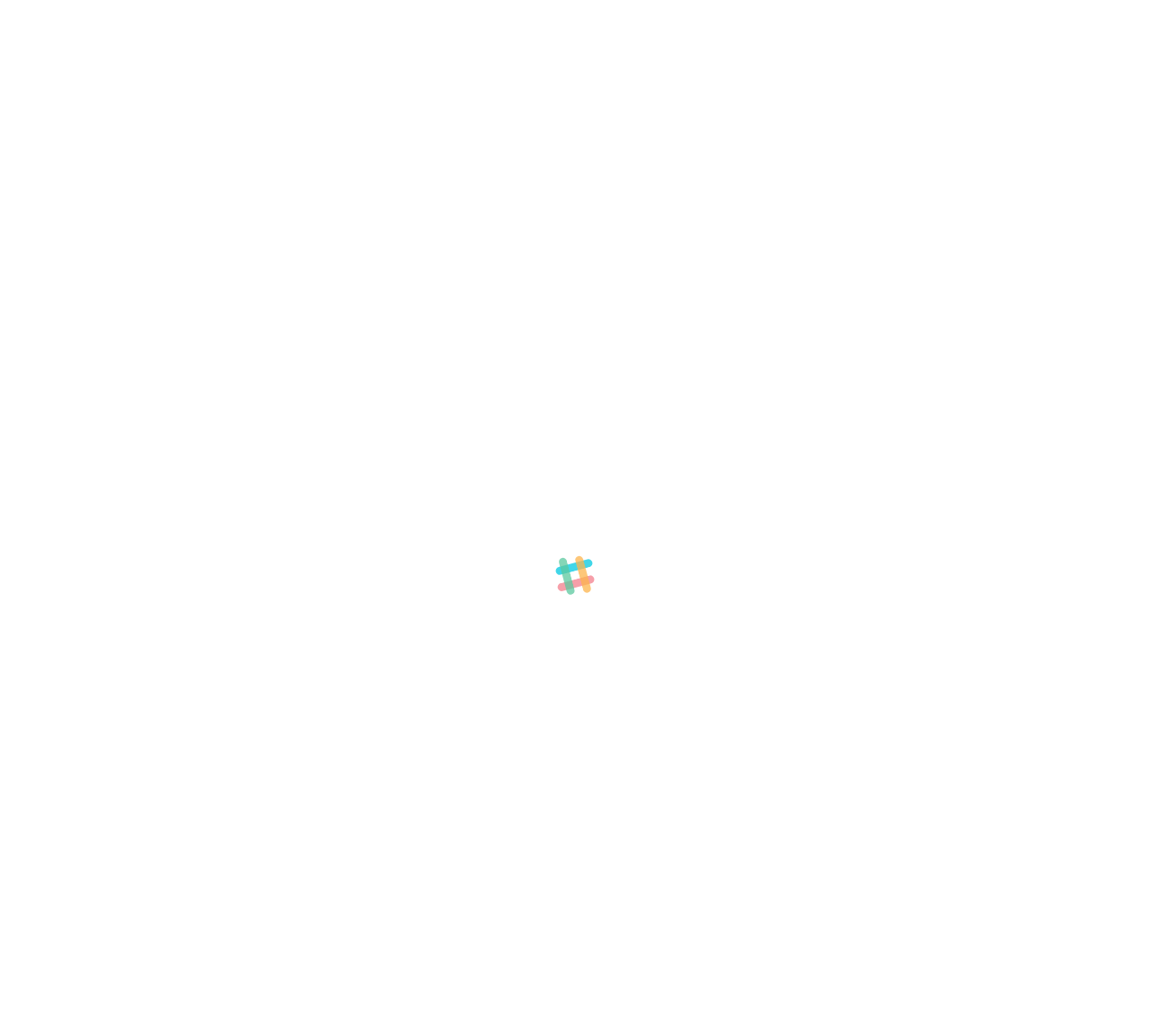Please find and give the text of the main heading on the webpage.

Count with numbers up to 10 math quiz